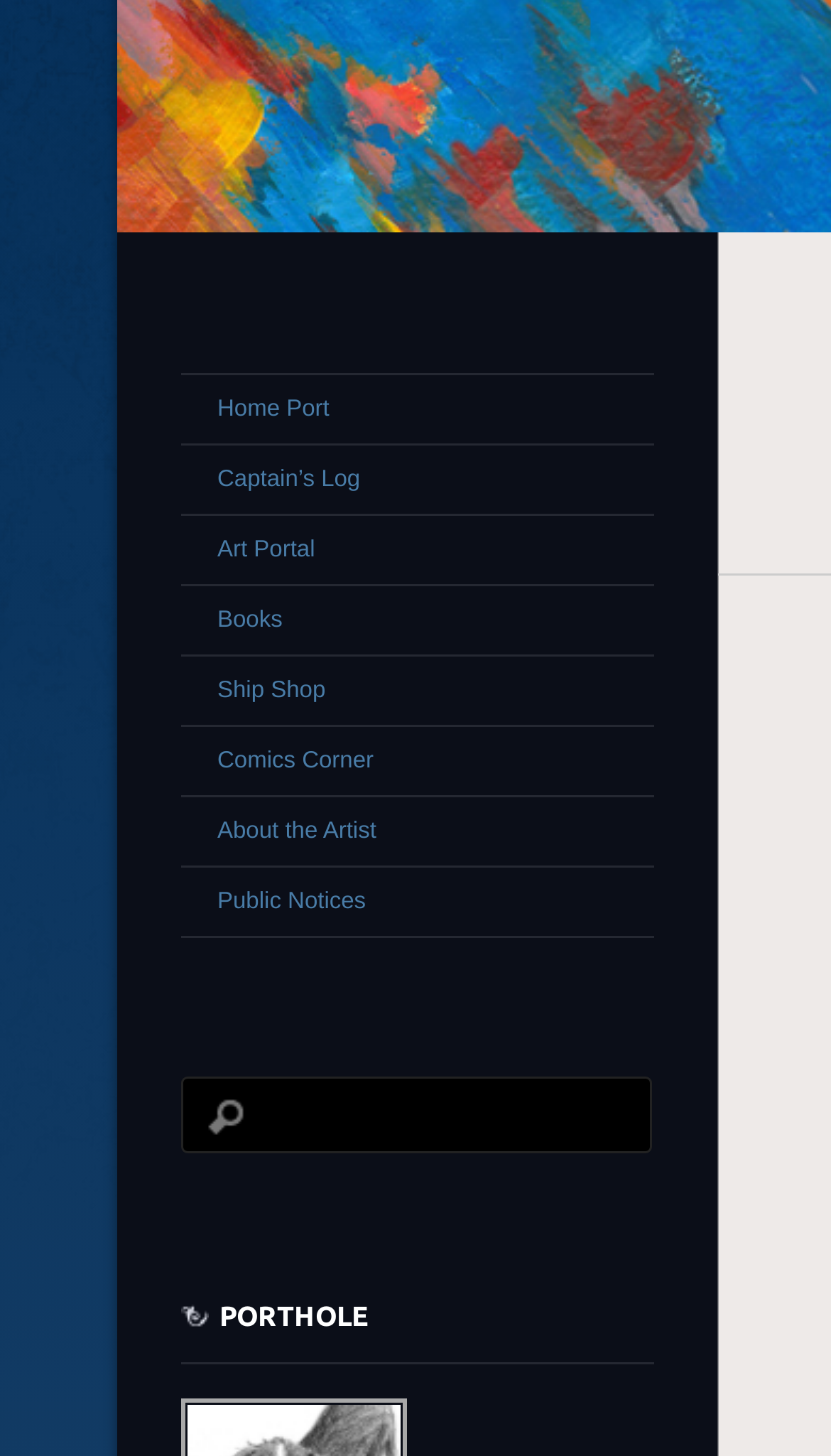Using the provided element description "Main Menu", determine the bounding box coordinates of the UI element.

None